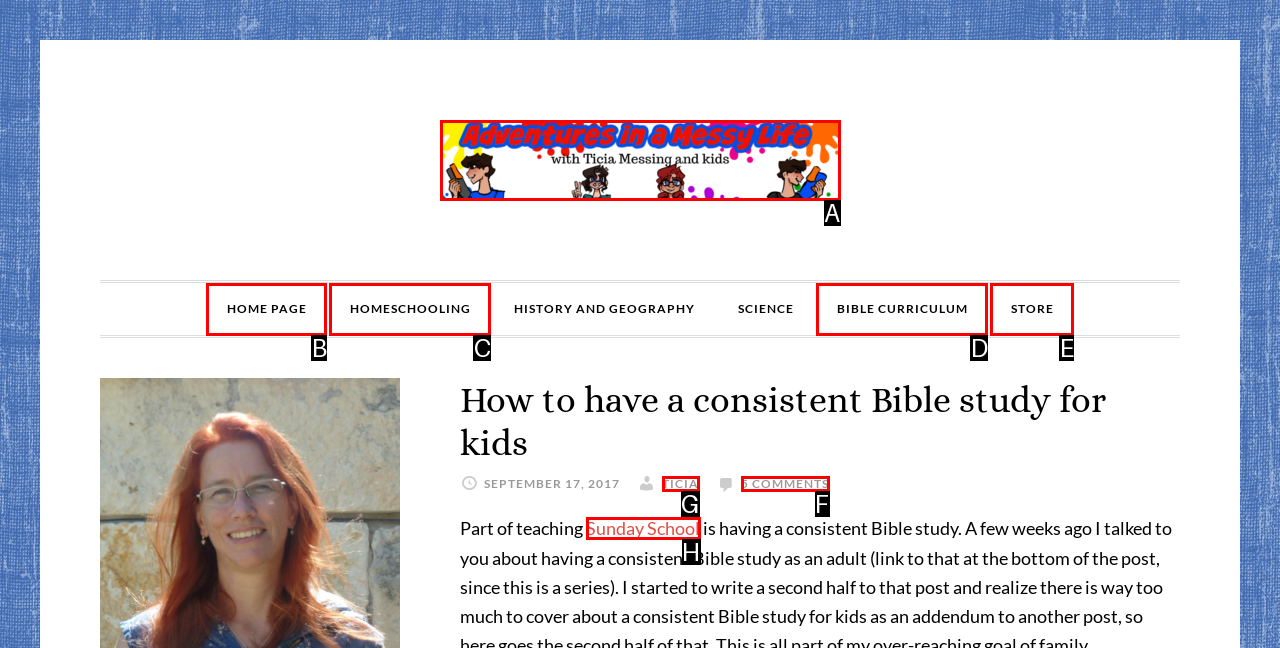Tell me which one HTML element I should click to complete the following task: check comments Answer with the option's letter from the given choices directly.

F